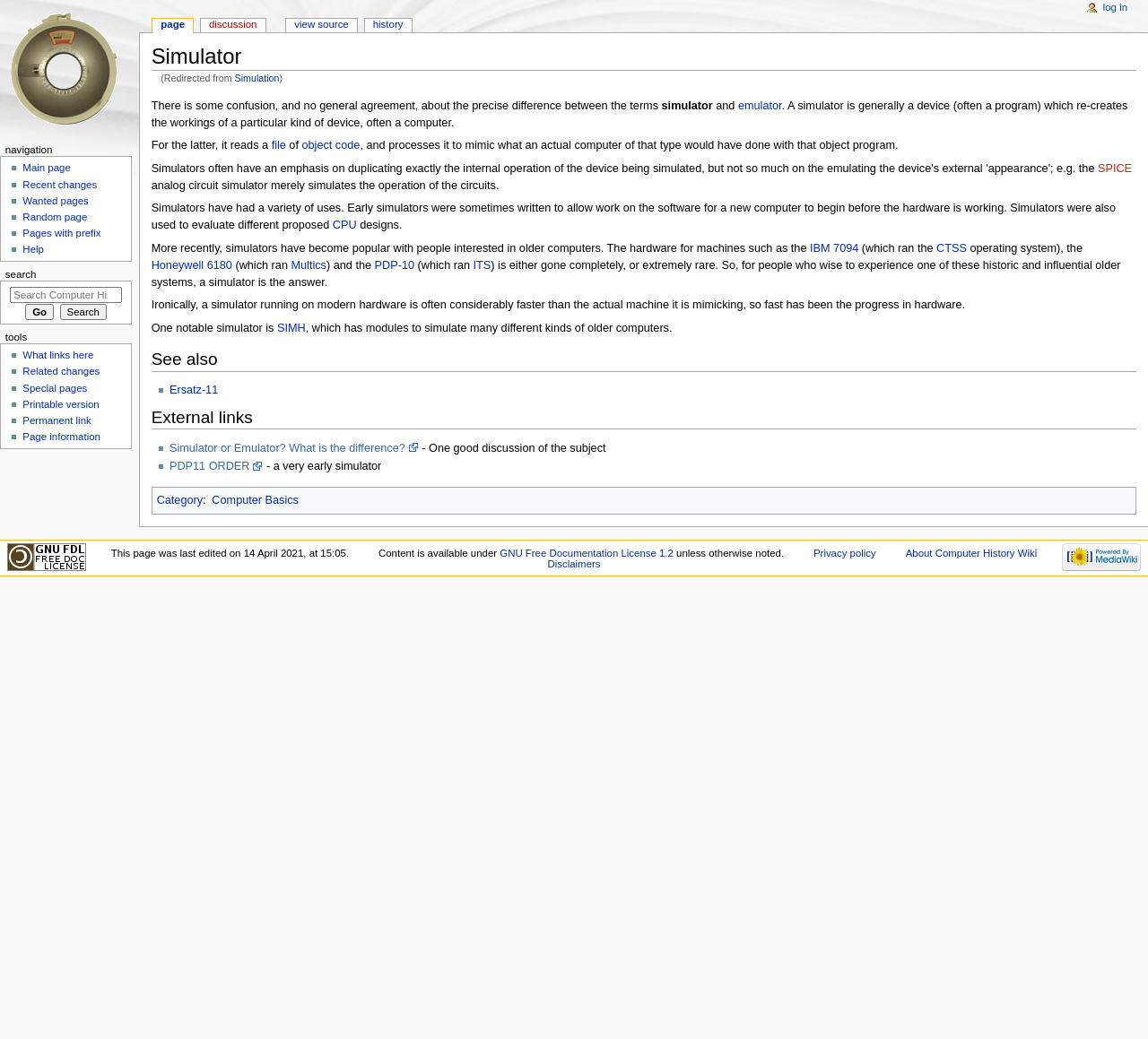Answer briefly with one word or phrase:
What is SIMH?

A notable simulator